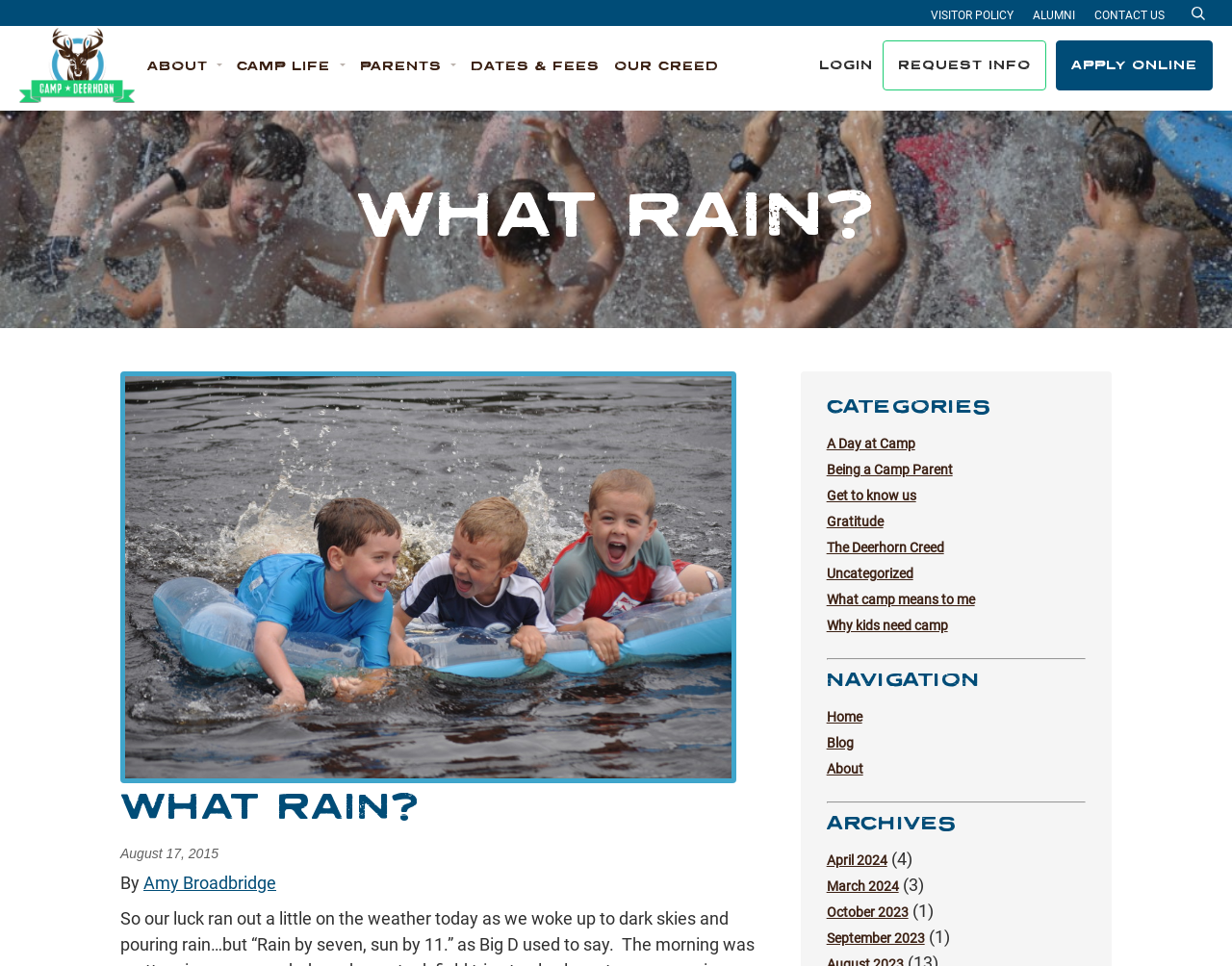Answer the following inquiry with a single word or phrase:
How many archives are there?

4